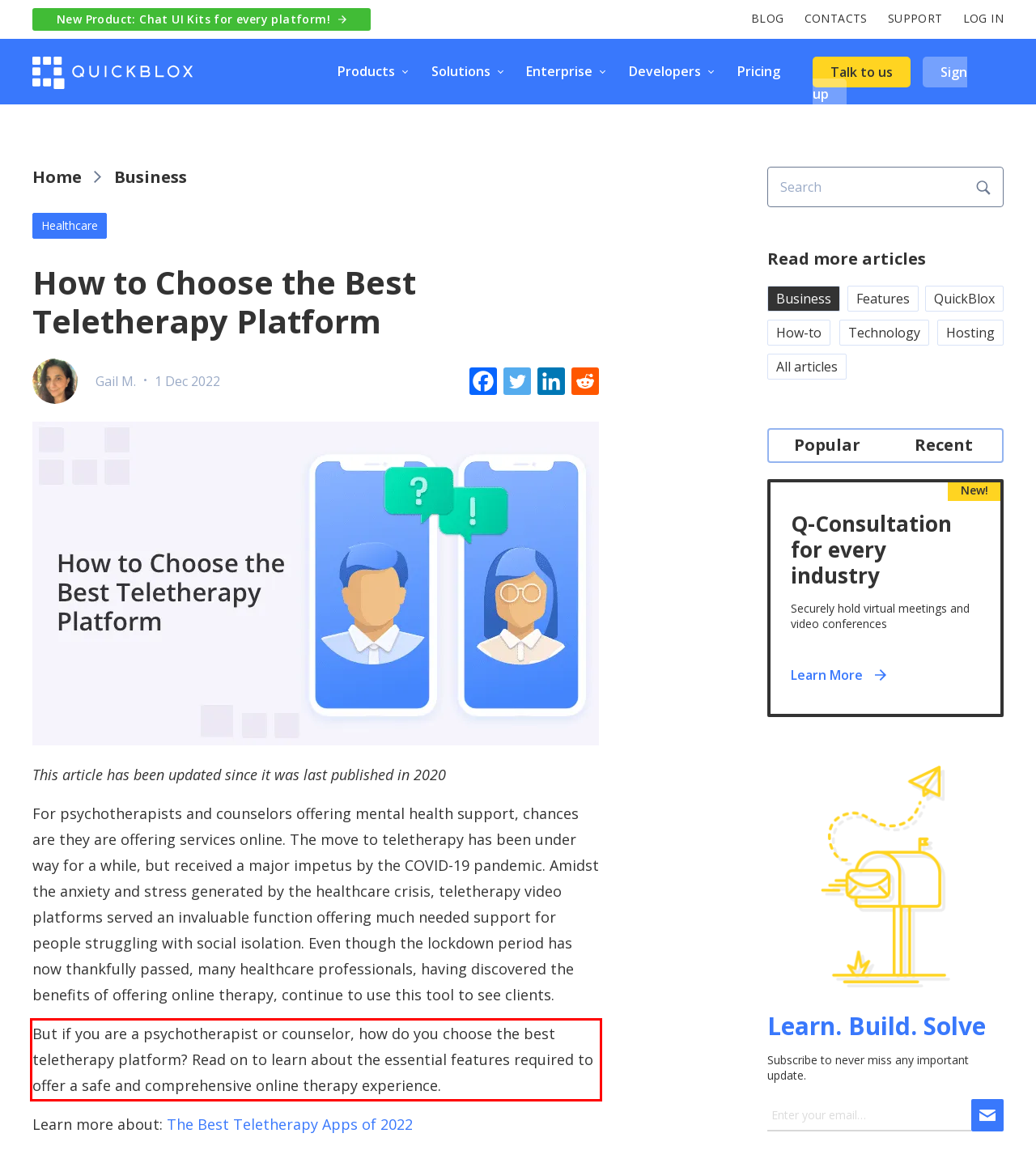Using the provided webpage screenshot, identify and read the text within the red rectangle bounding box.

But if you are a psychotherapist or counselor, how do you choose the best teletherapy platform? Read on to learn about the essential features required to offer a safe and comprehensive online therapy experience.